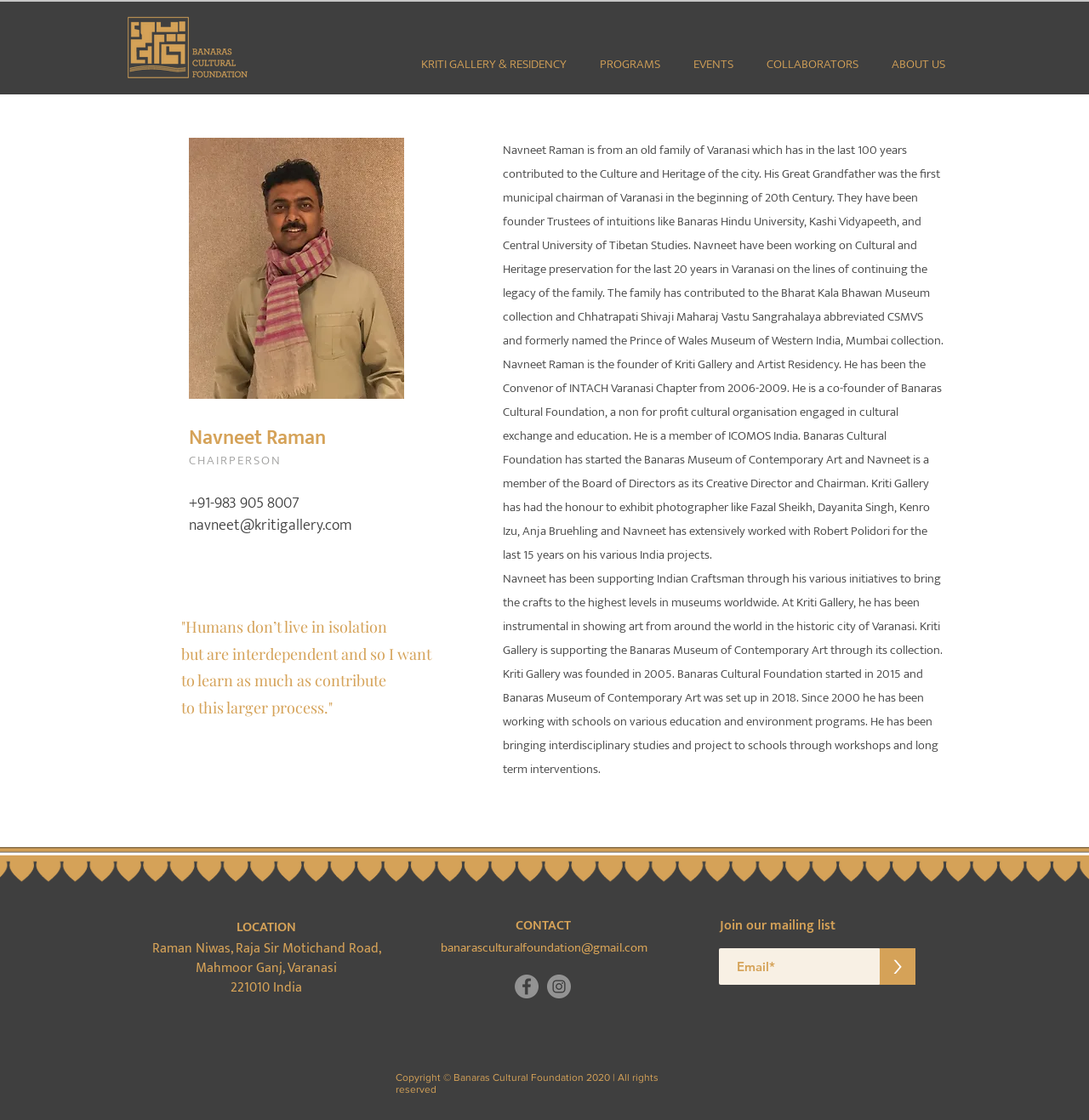Pinpoint the bounding box coordinates of the element that must be clicked to accomplish the following instruction: "Visit the Facebook page". The coordinates should be in the format of four float numbers between 0 and 1, i.e., [left, top, right, bottom].

[0.473, 0.87, 0.495, 0.892]